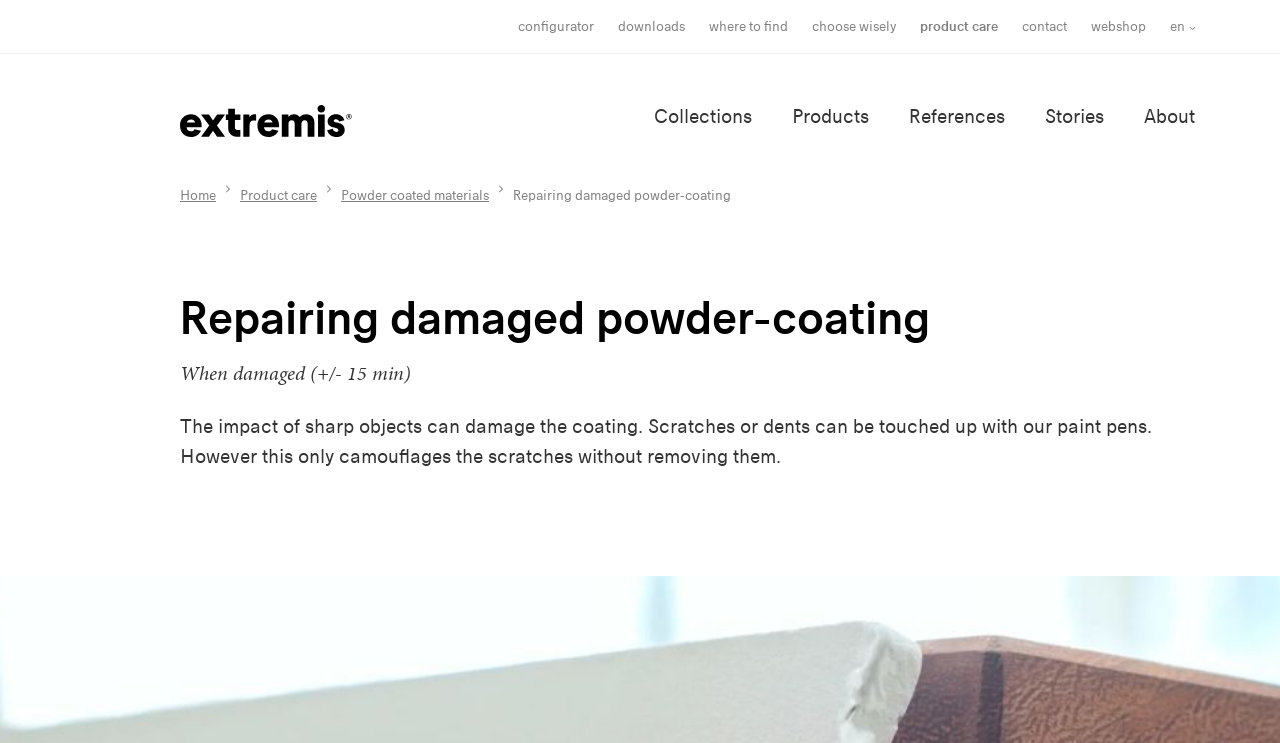Please answer the following query using a single word or phrase: 
What is the company name?

Extremis